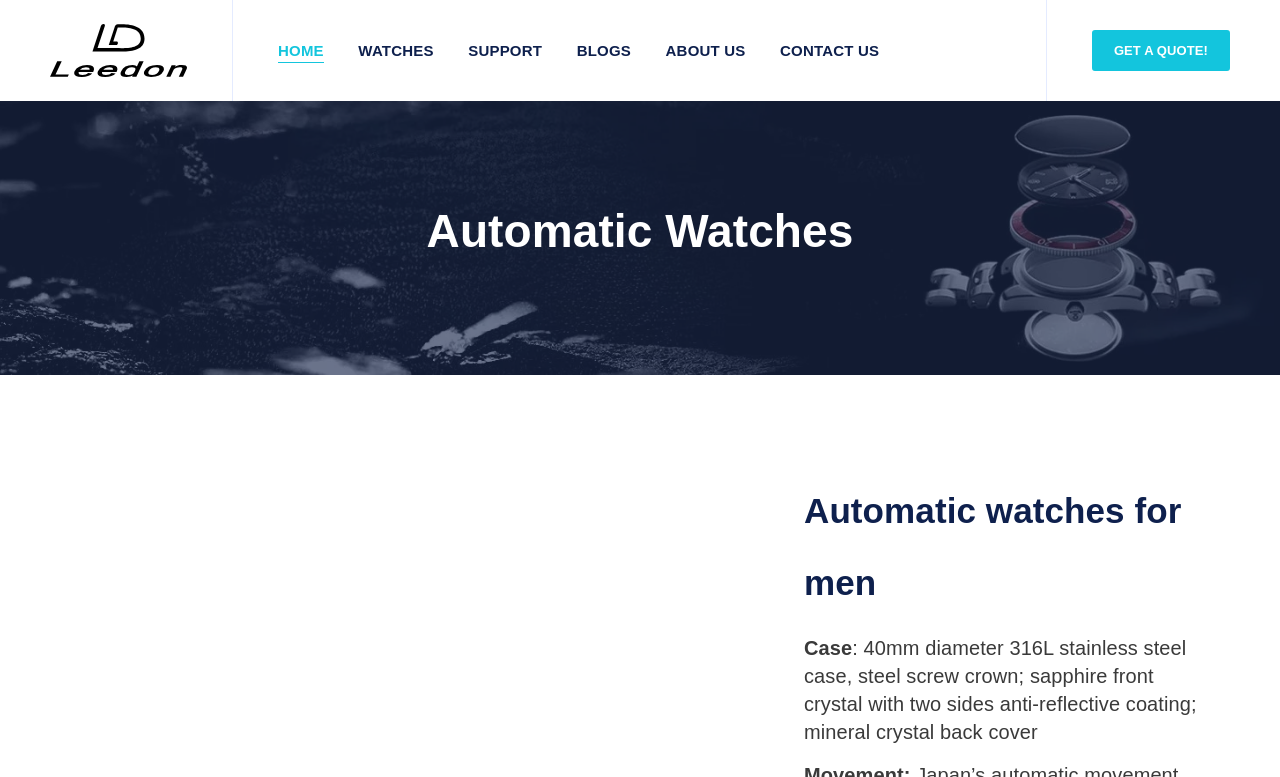Can you provide the bounding box coordinates for the element that should be clicked to implement the instruction: "View WATCHES"?

[0.268, 0.0, 0.351, 0.13]